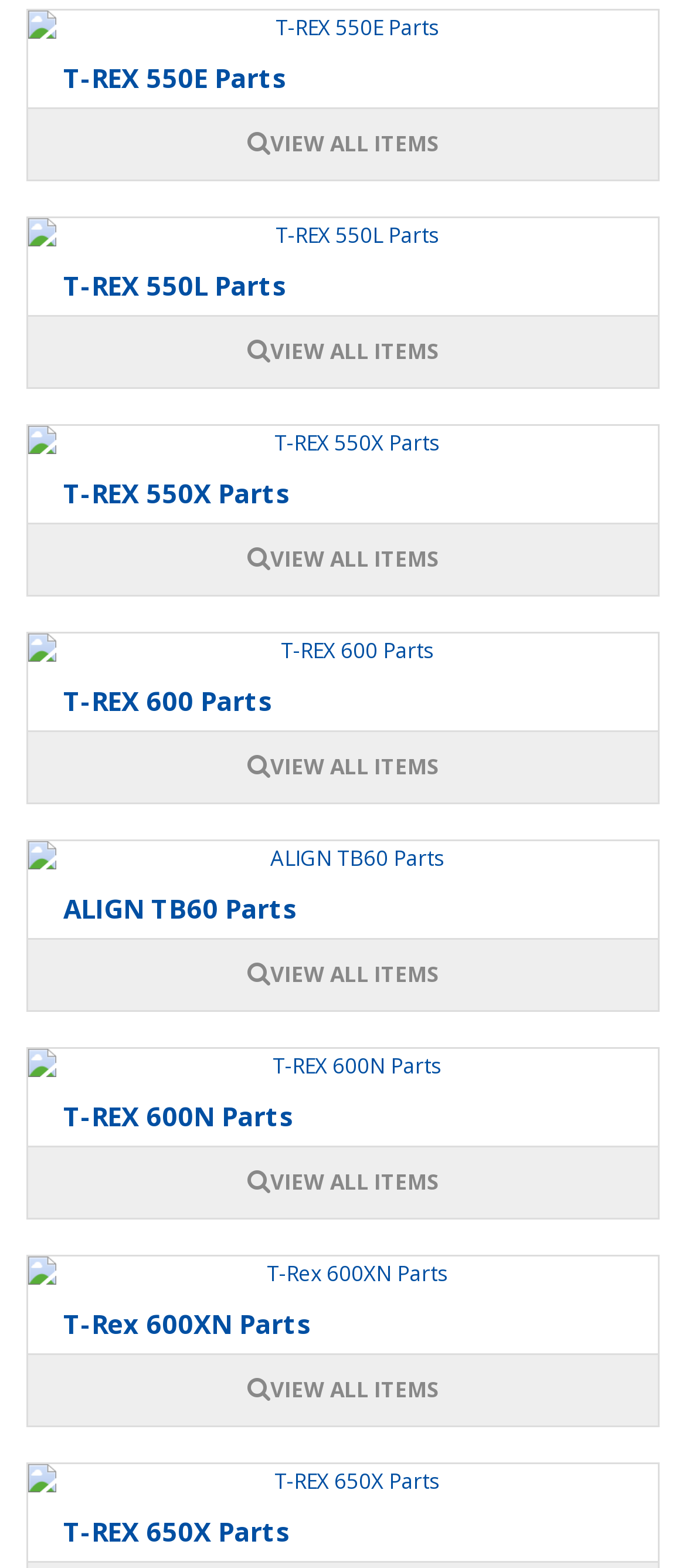Determine the bounding box coordinates of the section I need to click to execute the following instruction: "View T-REX 600XN parts". Provide the coordinates as four float numbers between 0 and 1, i.e., [left, top, right, bottom].

[0.041, 0.865, 0.959, 0.91]